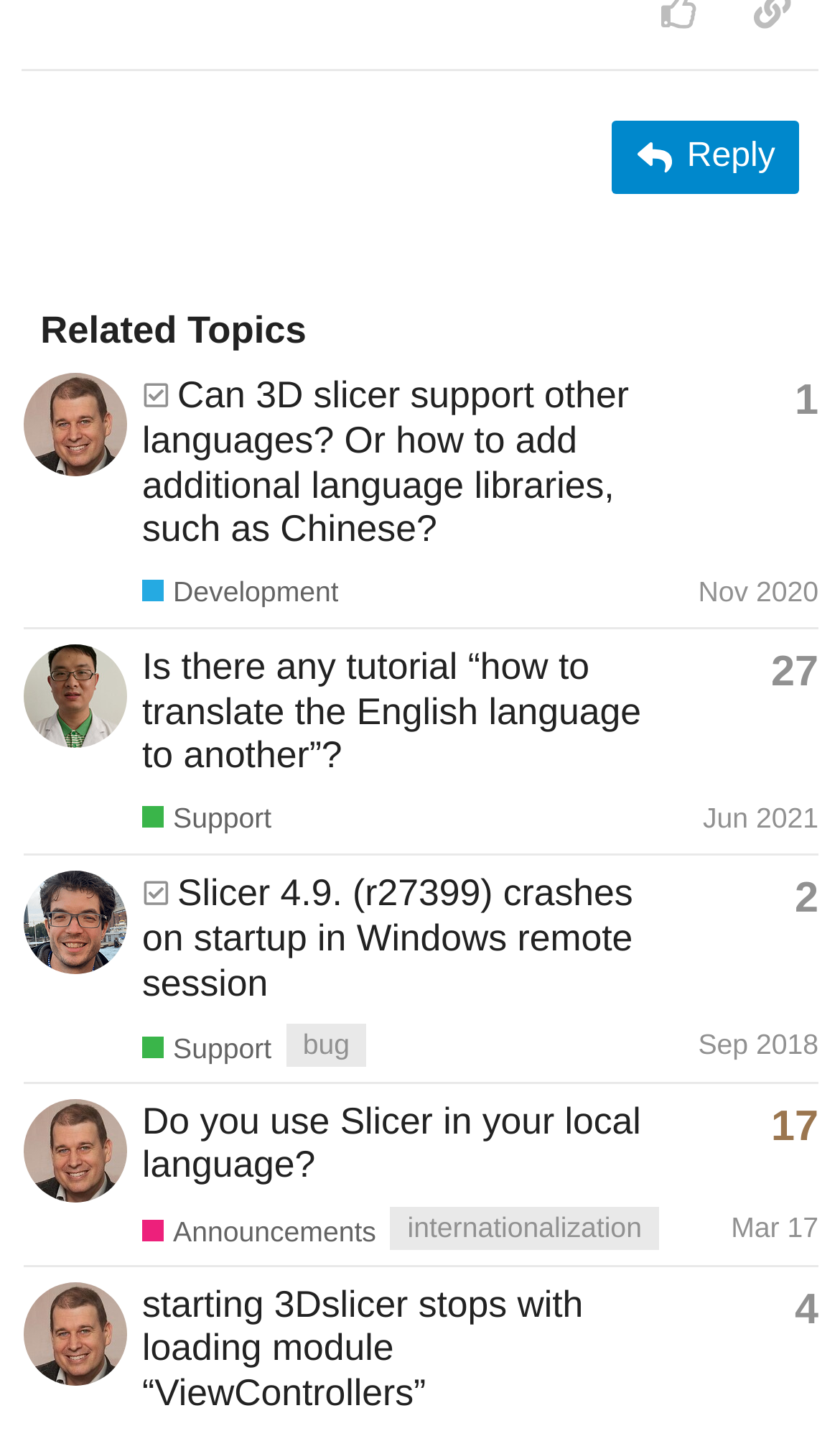Please specify the bounding box coordinates of the clickable region necessary for completing the following instruction: "View topic 'Can 3D slicer support other languages?'". The coordinates must consist of four float numbers between 0 and 1, i.e., [left, top, right, bottom].

[0.169, 0.261, 0.749, 0.385]